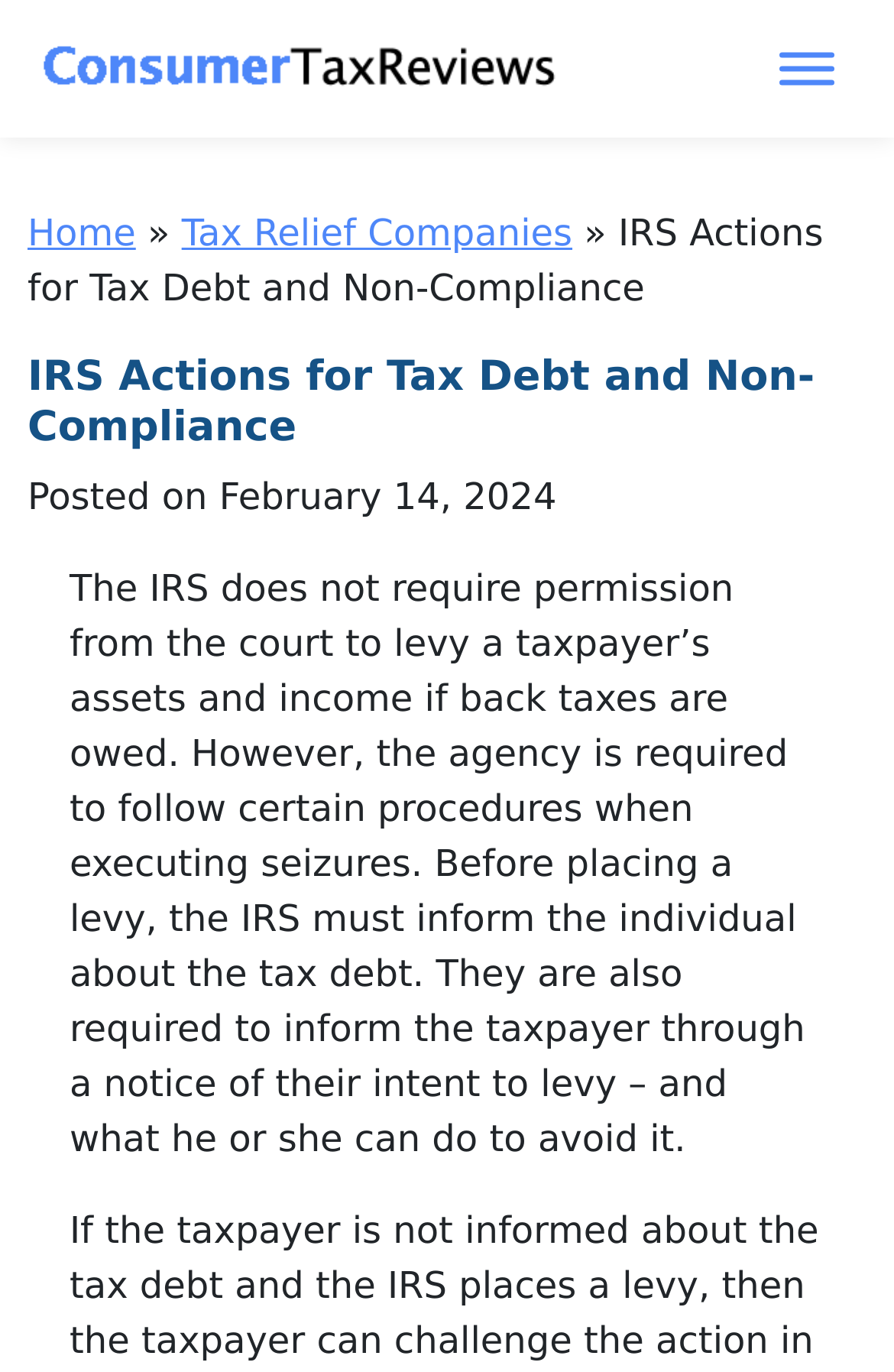Highlight the bounding box of the UI element that corresponds to this description: "aria-label="Toggle Menu"".

[0.872, 0.038, 0.933, 0.062]